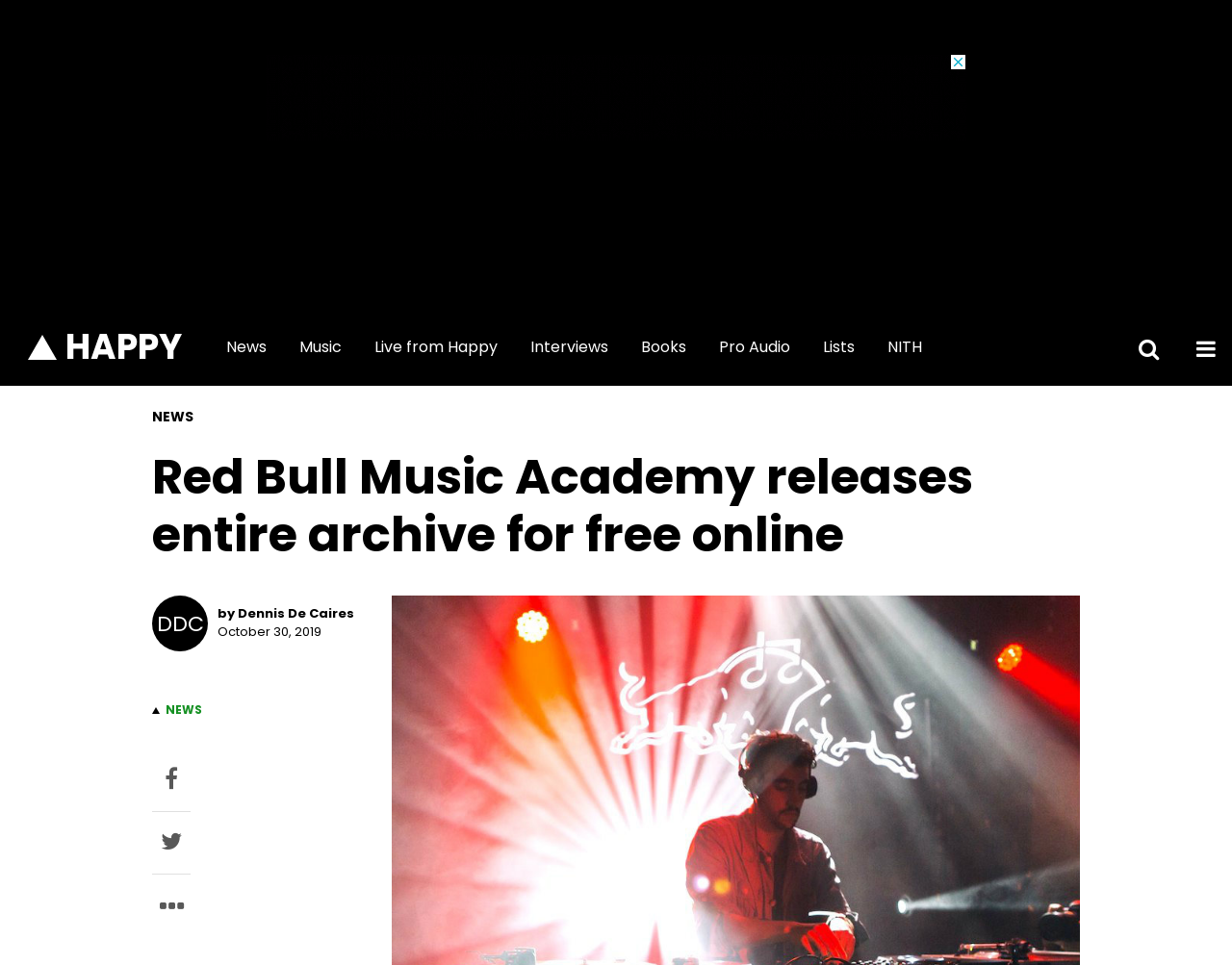Please identify the bounding box coordinates of the area that needs to be clicked to fulfill the following instruction: "Search for something."

[0.038, 0.415, 0.876, 0.465]